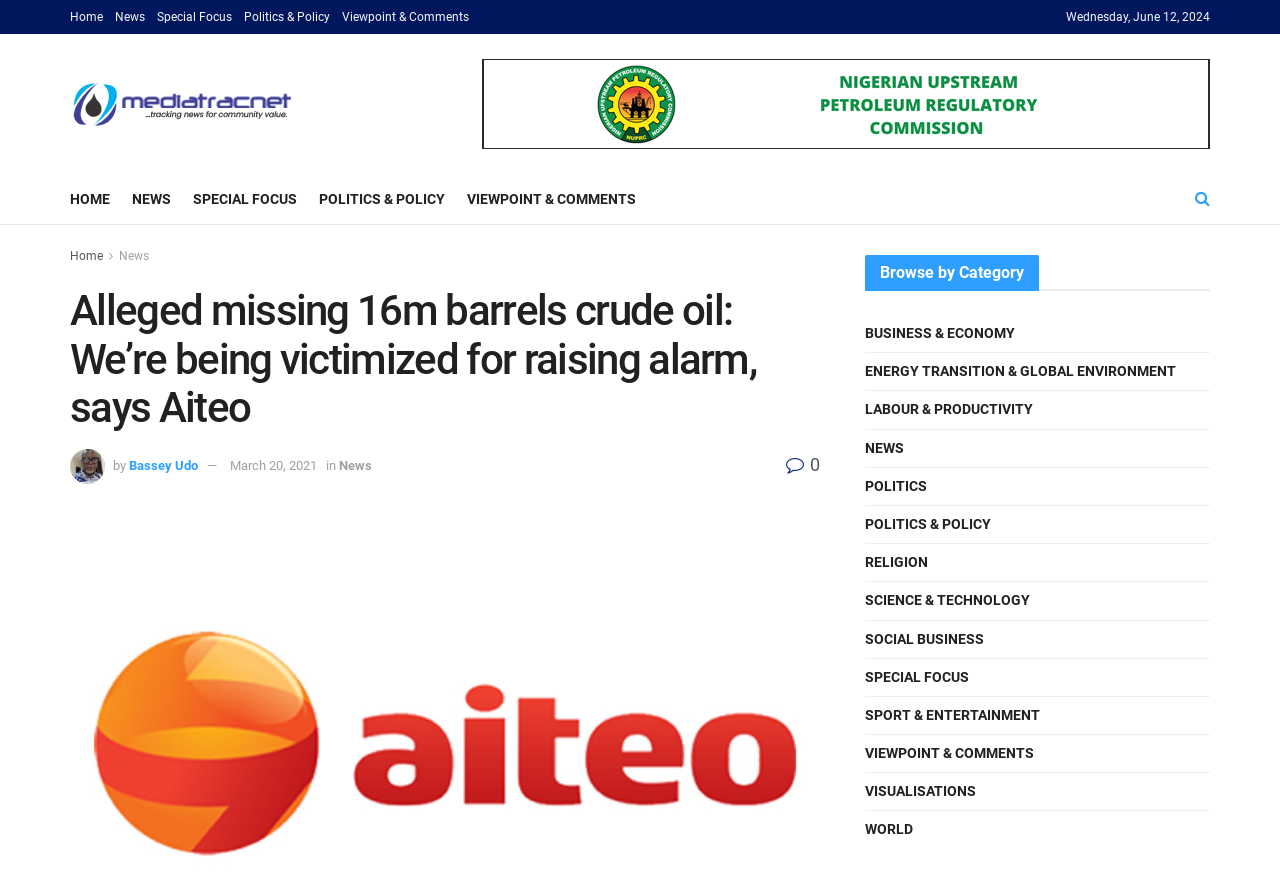Provide a brief response in the form of a single word or phrase:
What is the current day of the week?

Wednesday